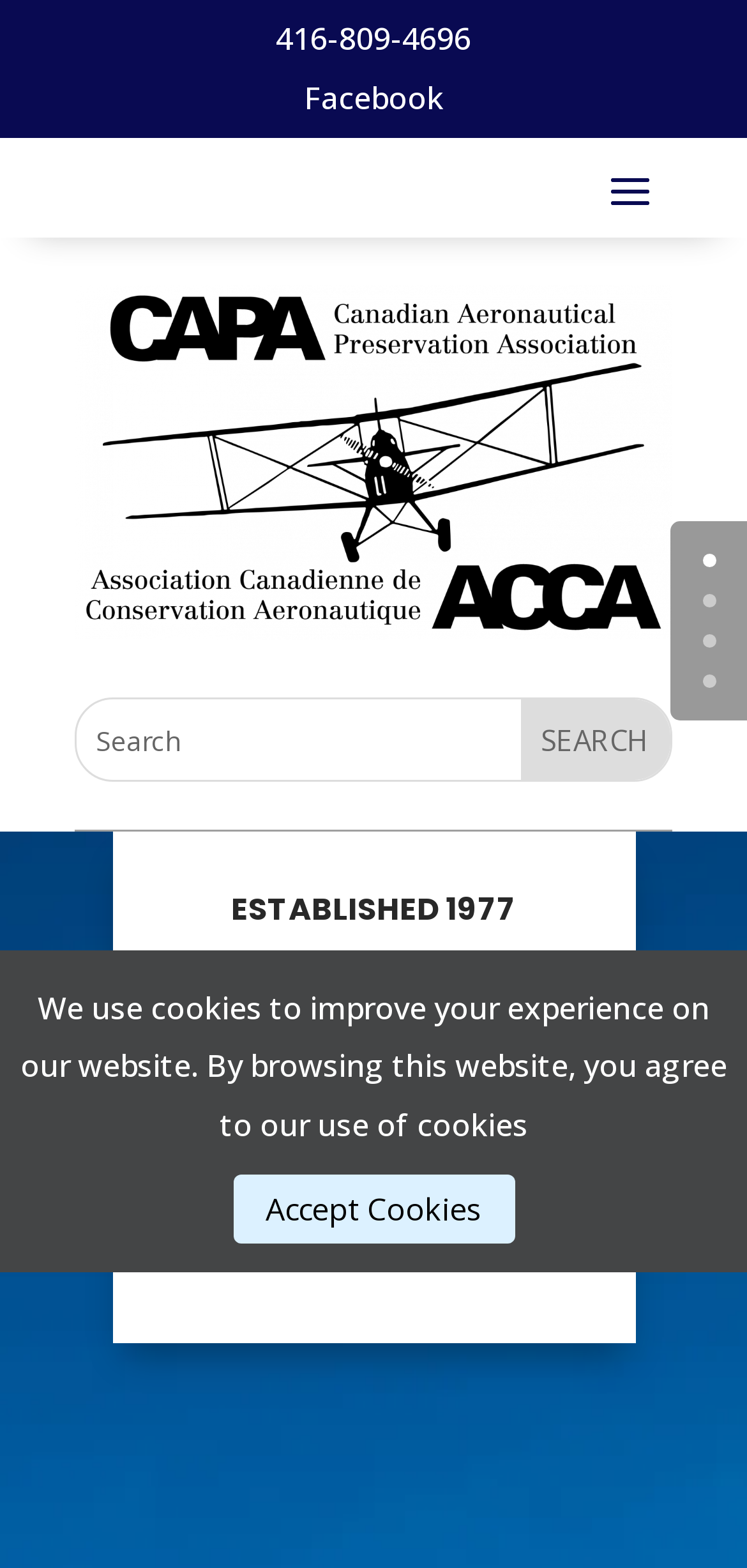What is the phone number on the top?
We need a detailed and meticulous answer to the question.

I found the phone number by looking at the top section of the webpage, where I saw a link with the text '416-809-4696'. This is likely a contact number for the organization.